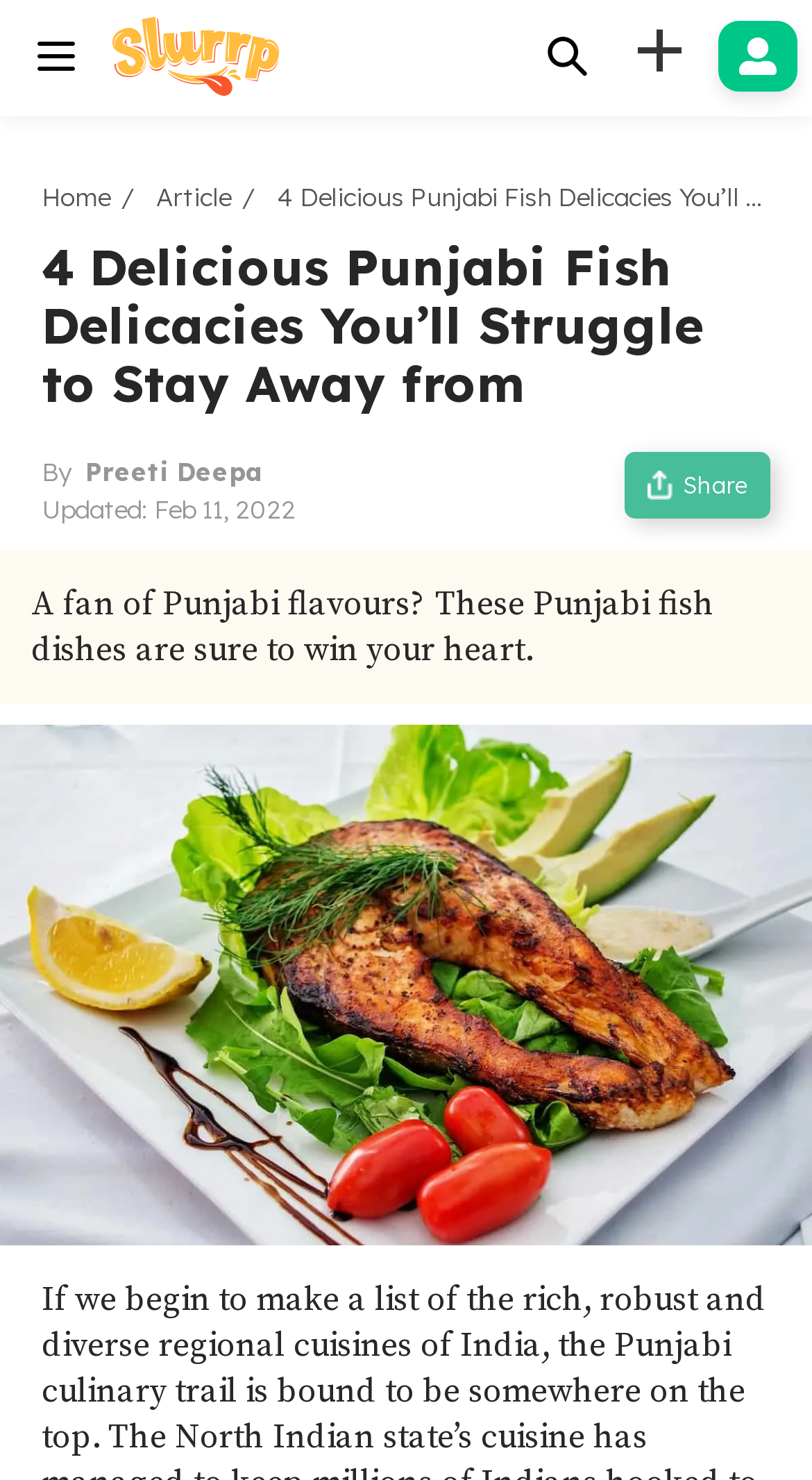How many navigation links are available at the top?
Based on the image, provide a one-word or brief-phrase response.

2